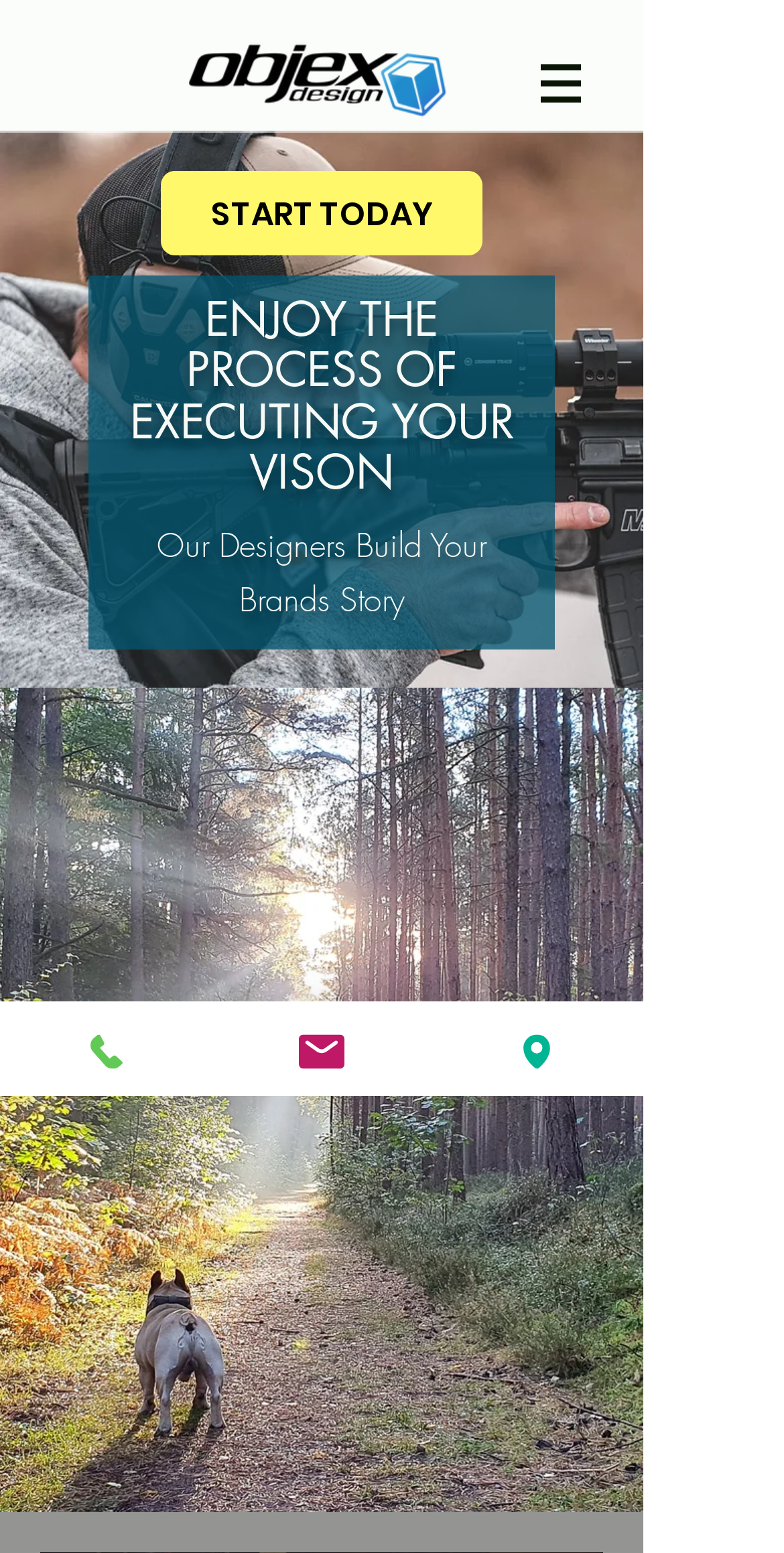How many contact methods are provided on the webpage?
Provide a detailed answer to the question, using the image to inform your response.

The webpage provides three contact methods: phone, email, and address. These are indicated by the links 'Phone', 'Email', and 'Address' at the bottom of the webpage, each accompanied by an icon.